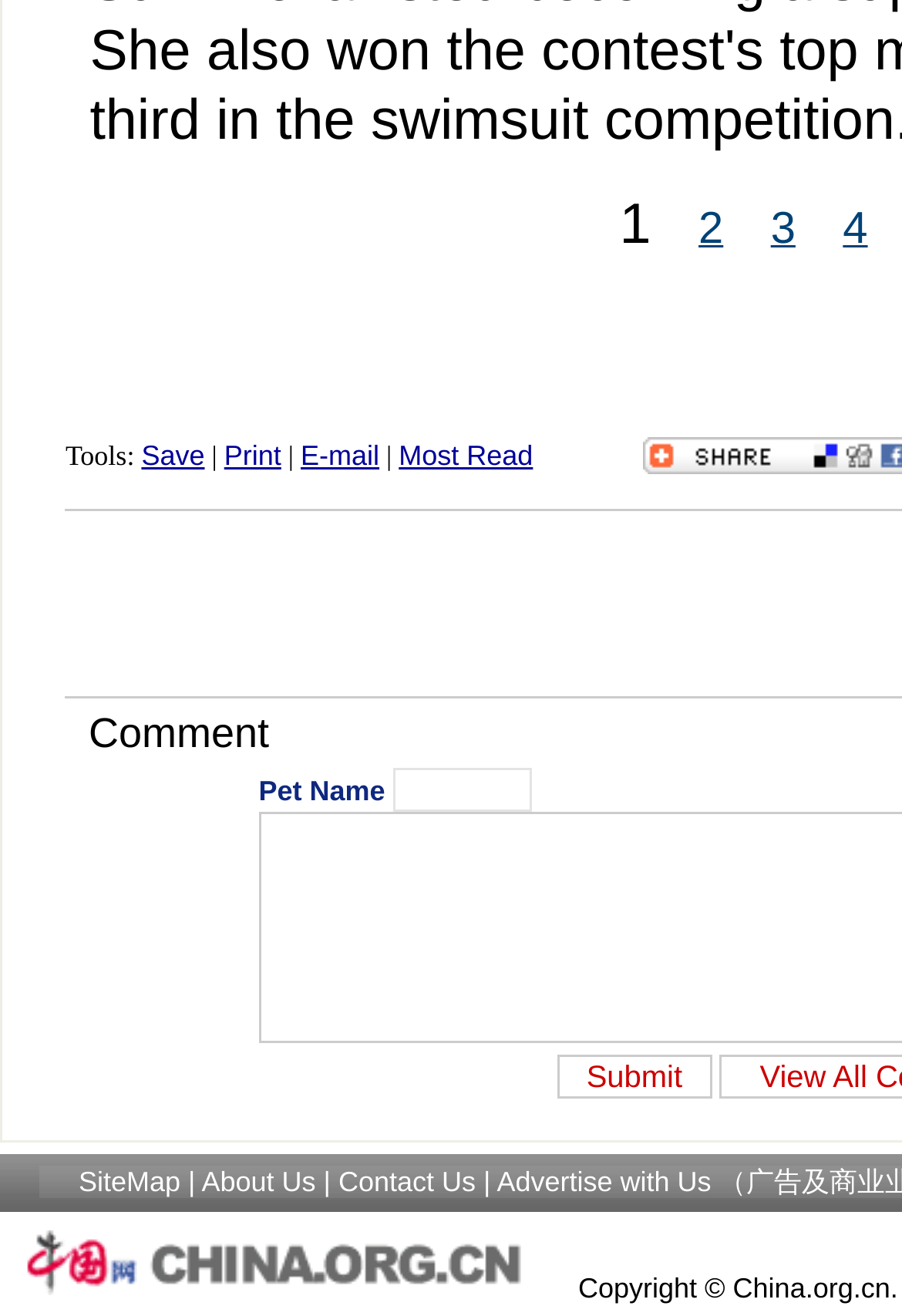What is the function of the 'E-mail' link?
Analyze the screenshot and provide a detailed answer to the question.

The 'E-mail' link is located among other links like 'Save', 'Print', and 'Most Read', implying that it is used to send an email related to the content of the webpage.